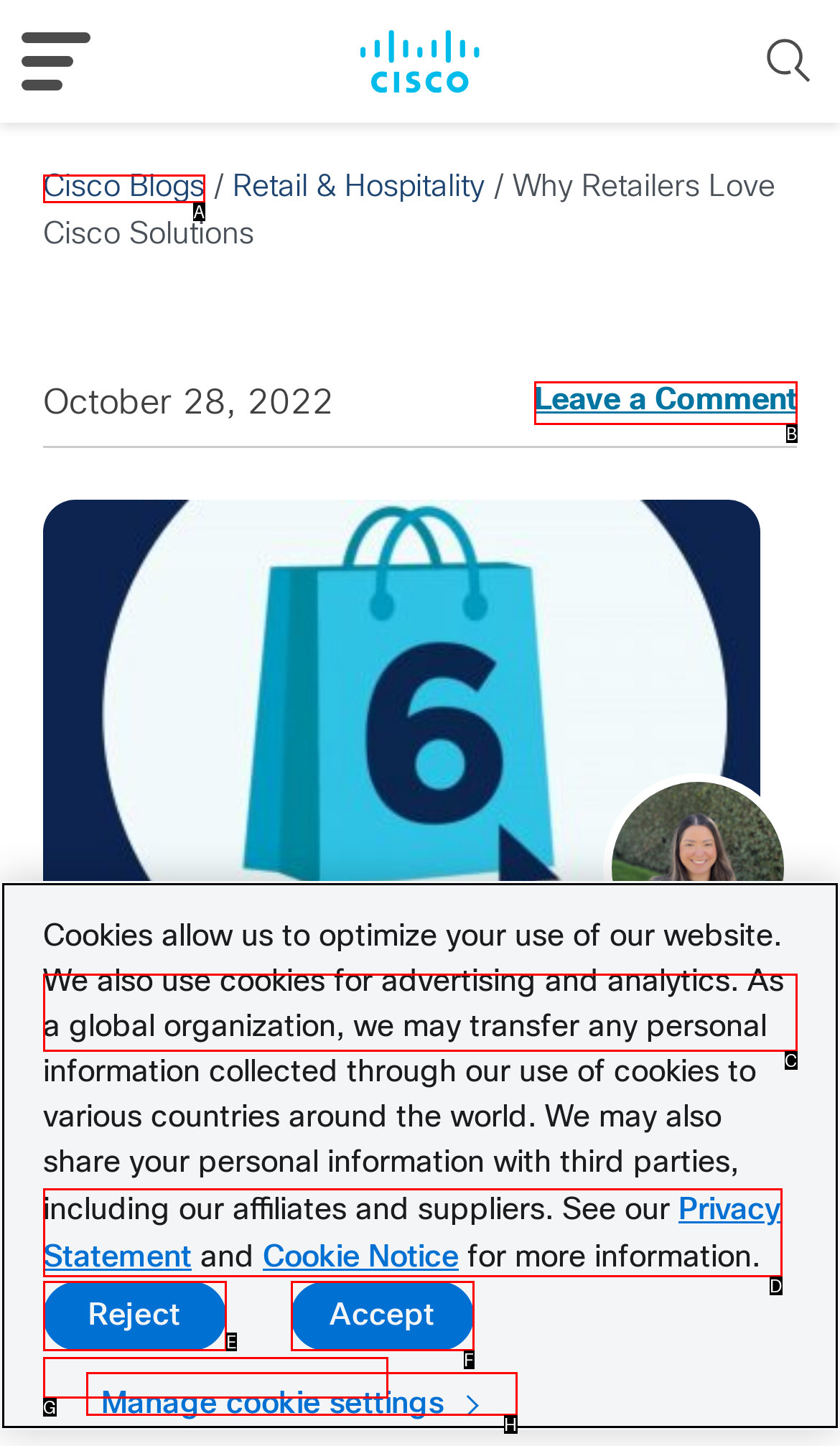From the choices given, find the HTML element that matches this description: Privacy Statement. Answer with the letter of the selected option directly.

D